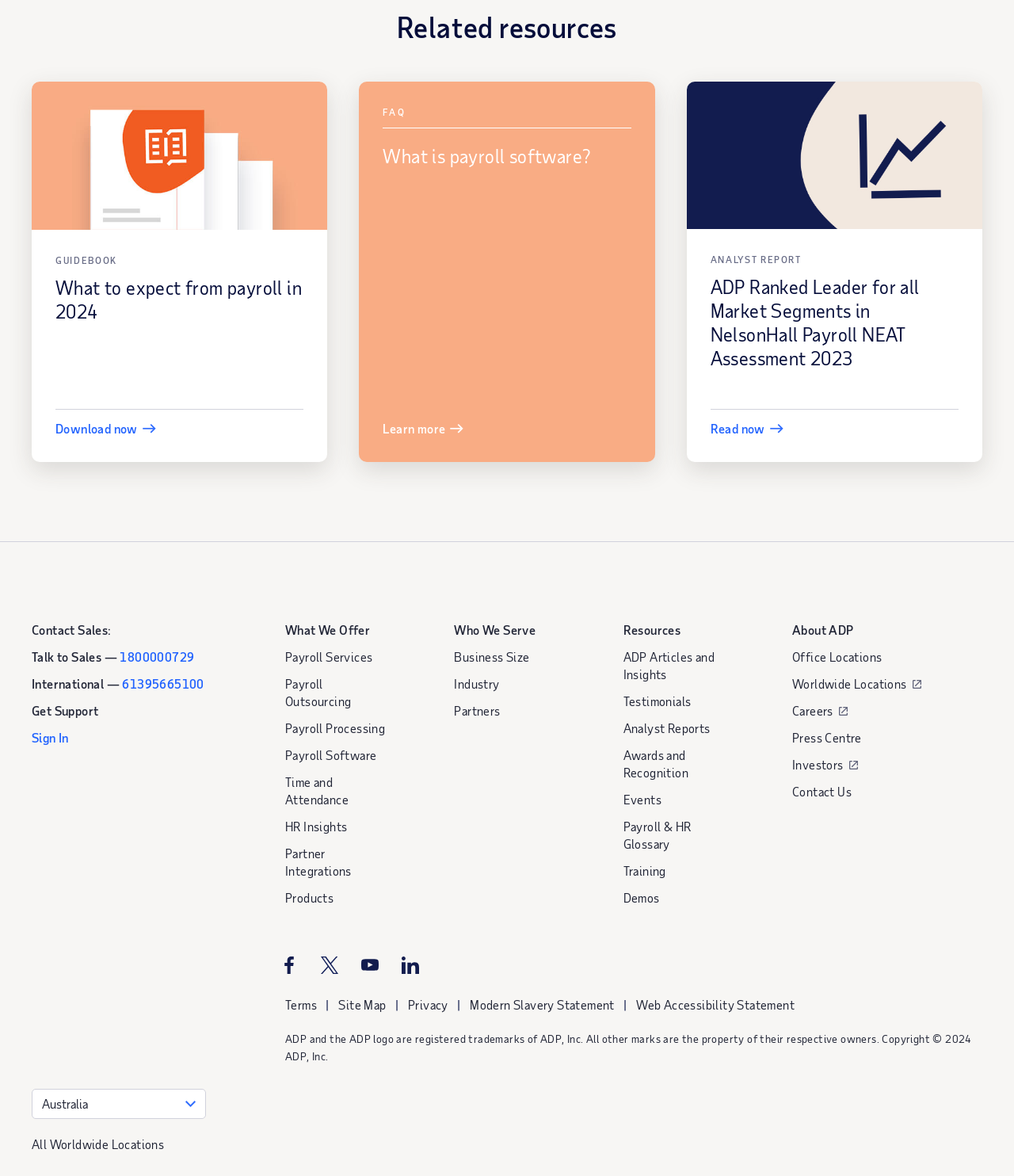Find the bounding box coordinates for the area you need to click to carry out the instruction: "Contact sales". The coordinates should be four float numbers between 0 and 1, indicated as [left, top, right, bottom].

[0.031, 0.528, 0.219, 0.543]